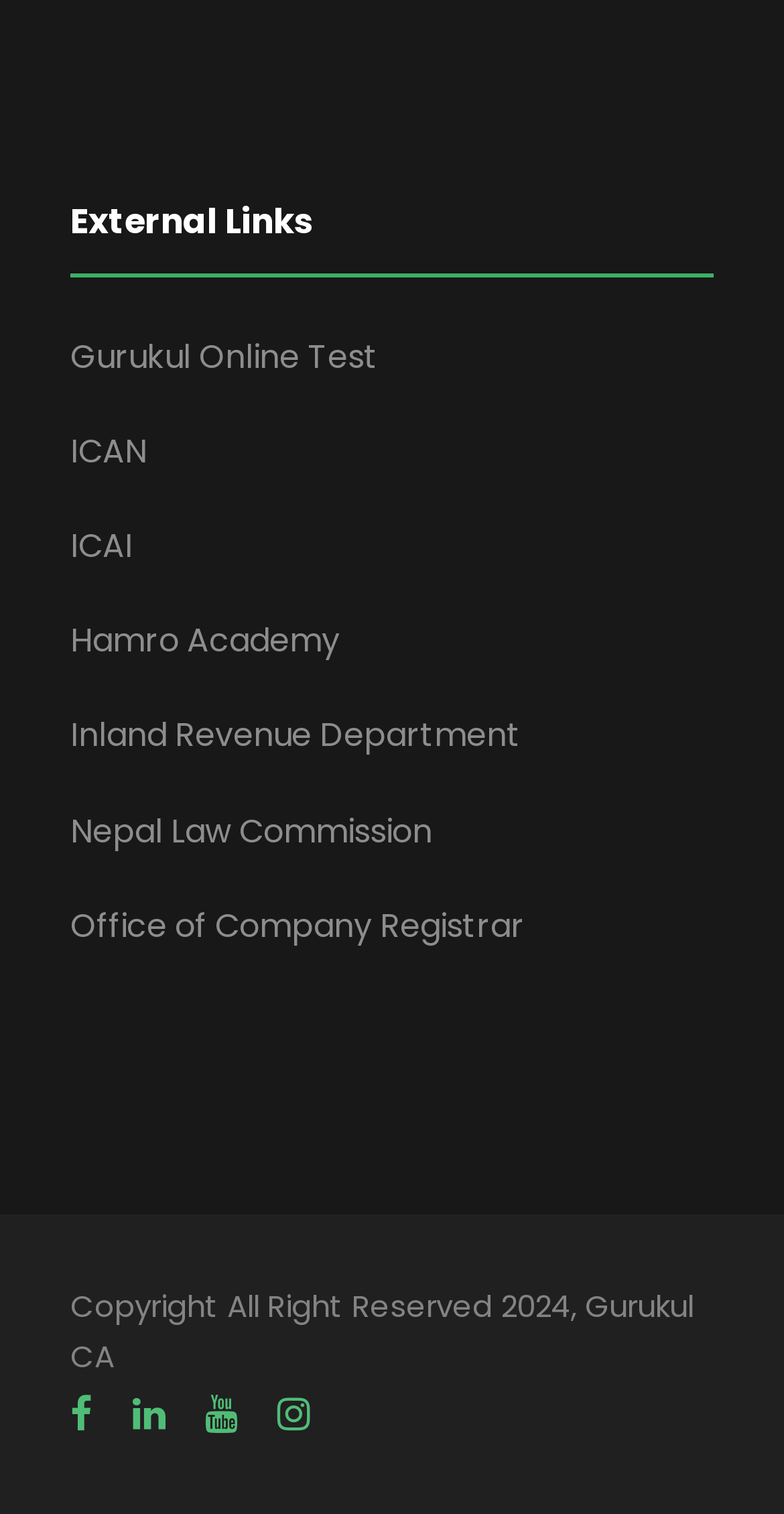Pinpoint the bounding box coordinates of the clickable element needed to complete the instruction: "Check Inland Revenue Department". The coordinates should be provided as four float numbers between 0 and 1: [left, top, right, bottom].

[0.09, 0.471, 0.664, 0.501]